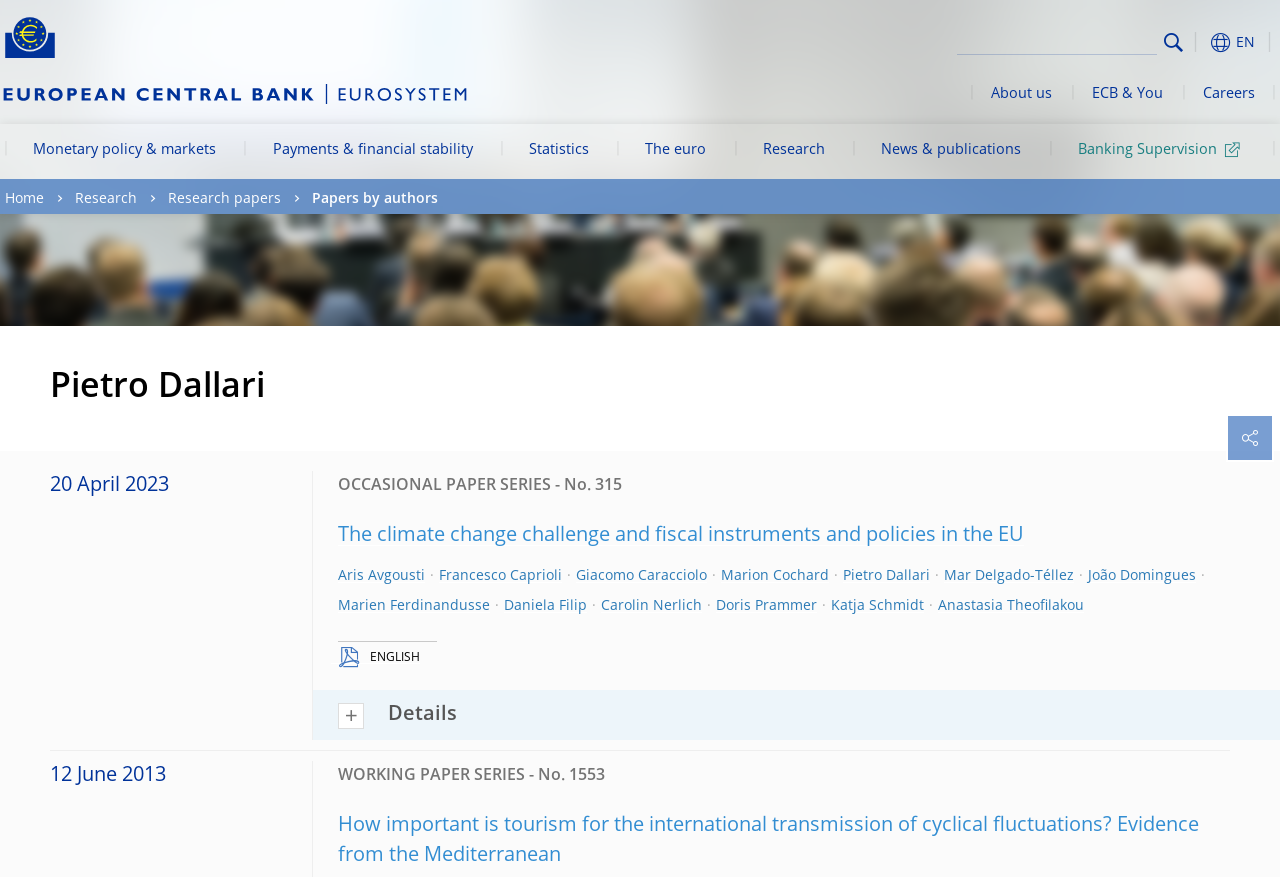Based on the image, provide a detailed response to the question:
What is the name of the author?

The name of the author can be found in the heading element with the text 'Pietro Dallari' which is located at the top of the webpage.